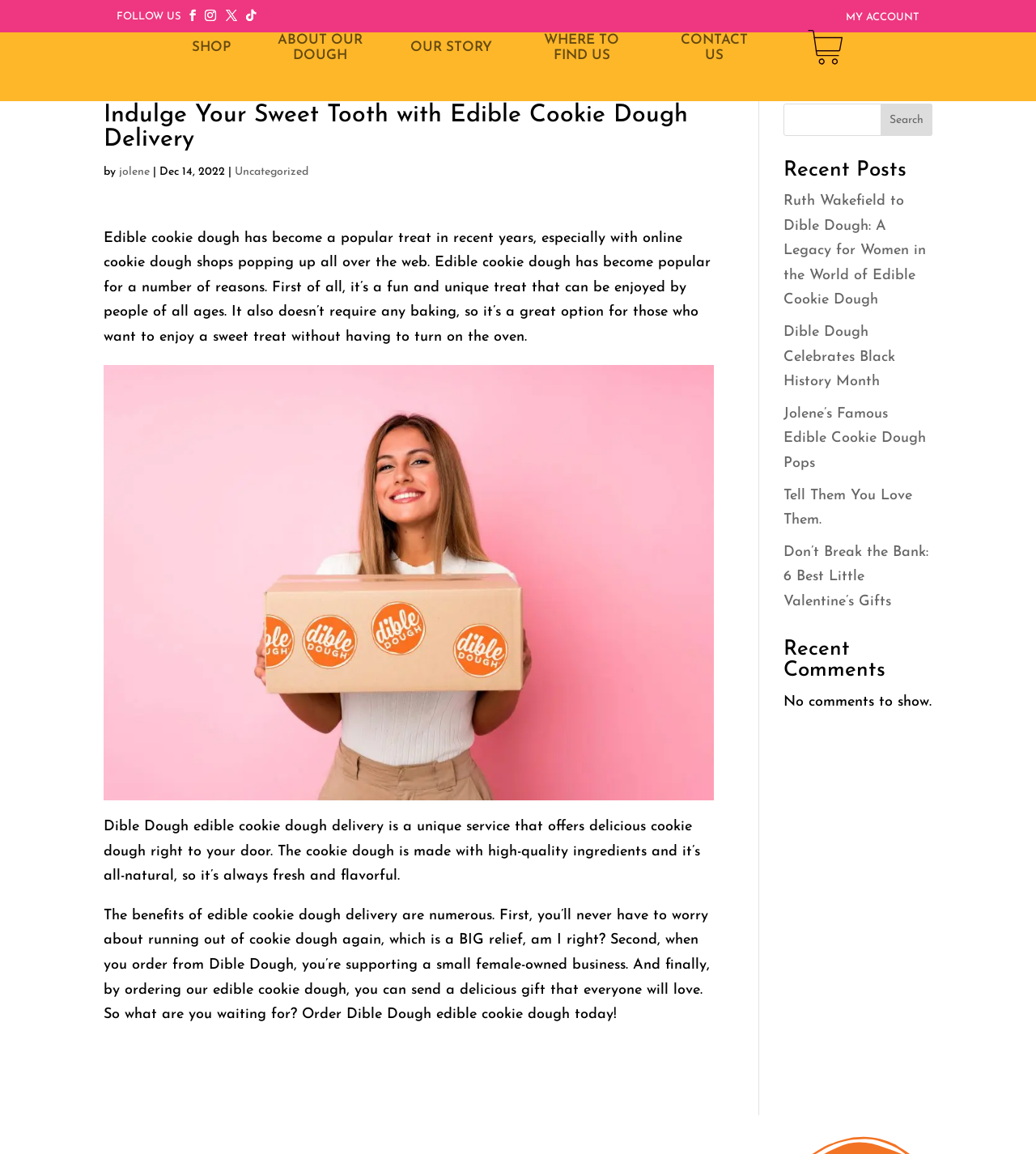What is the topic of the first recent post?
Look at the screenshot and respond with a single word or phrase.

Ruth Wakefield to Dible Dough